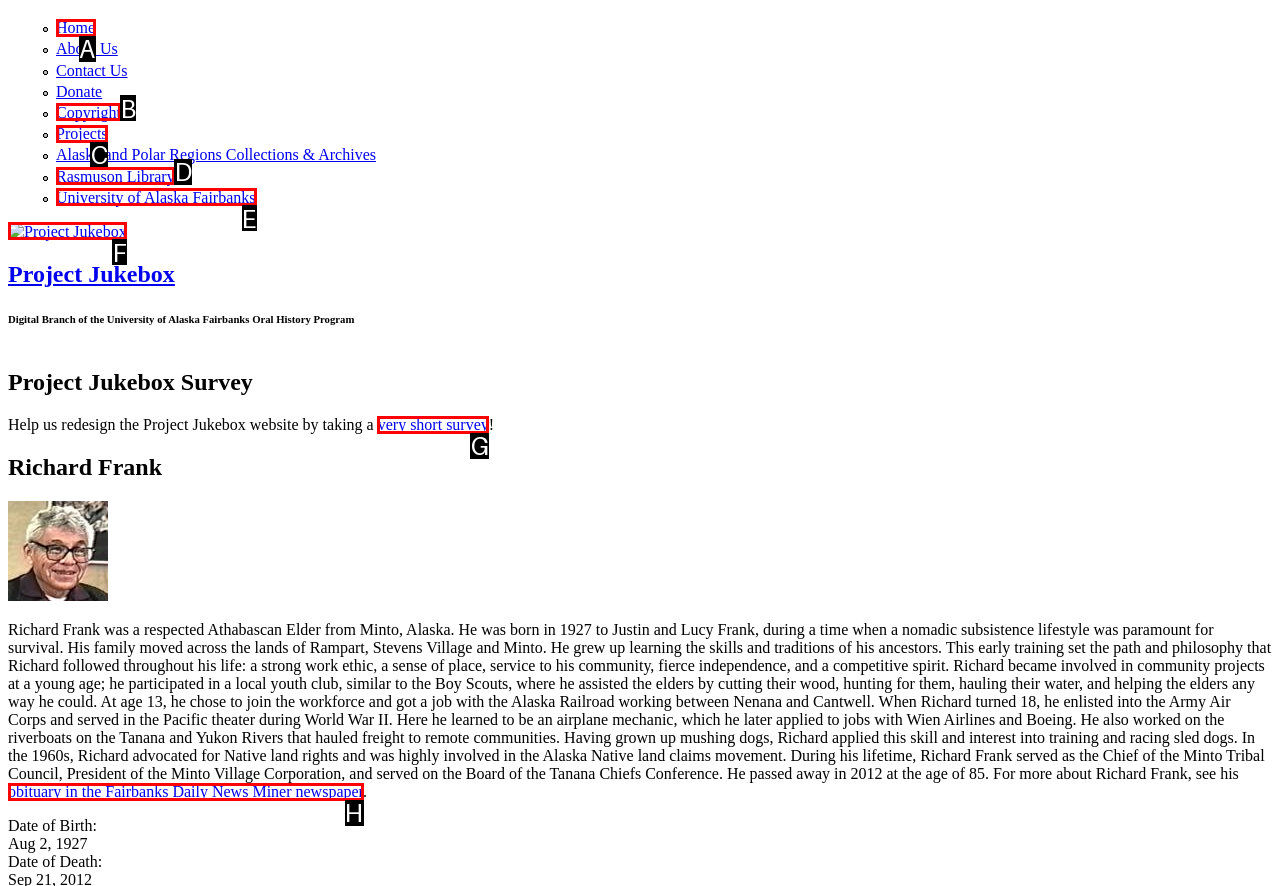Choose the UI element you need to click to carry out the task: Learn about the University of Alaska Fairbanks.
Respond with the corresponding option's letter.

E